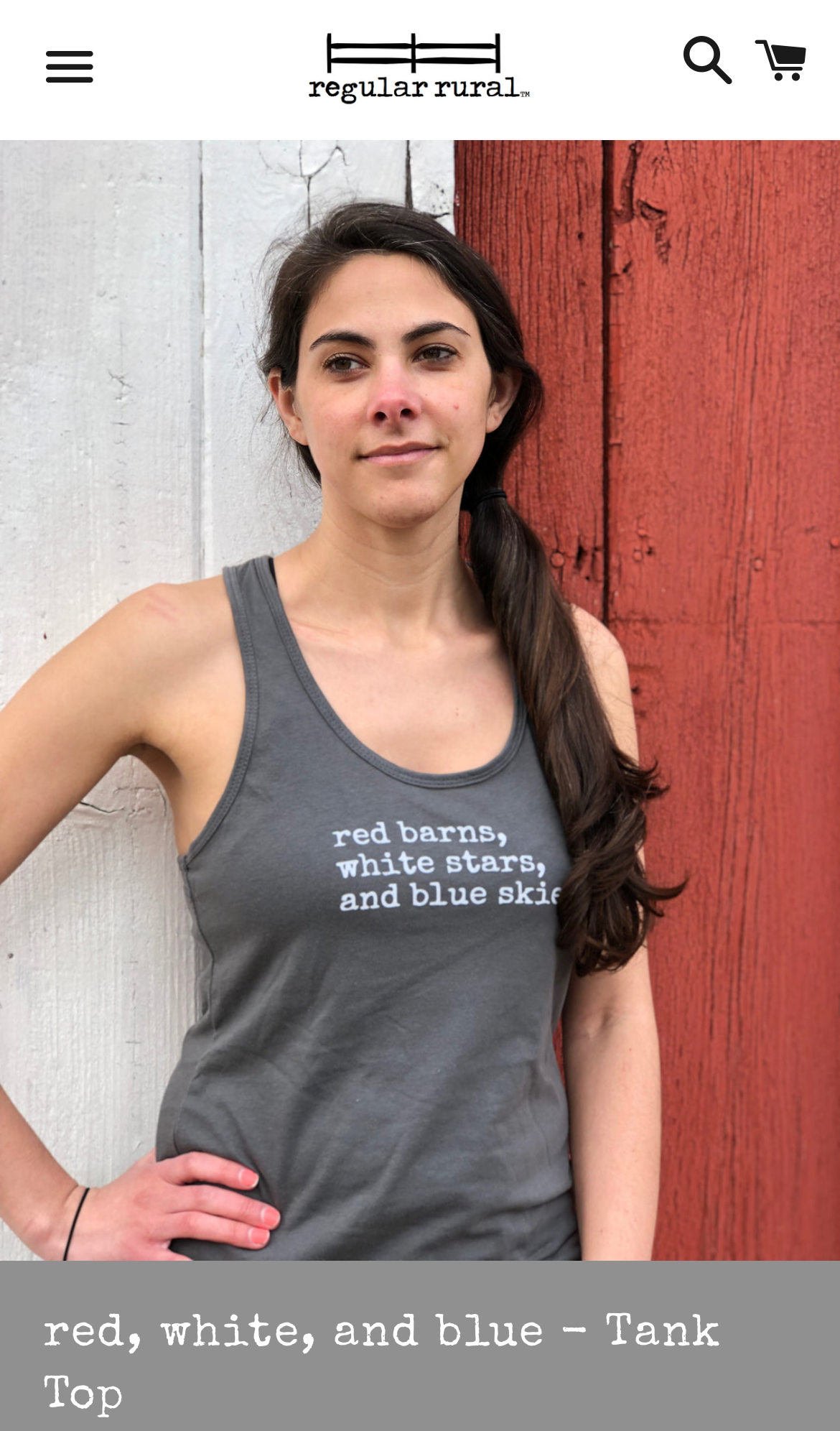What is the color scheme of the webpage?
From the screenshot, supply a one-word or short-phrase answer.

Red, White, and Blue